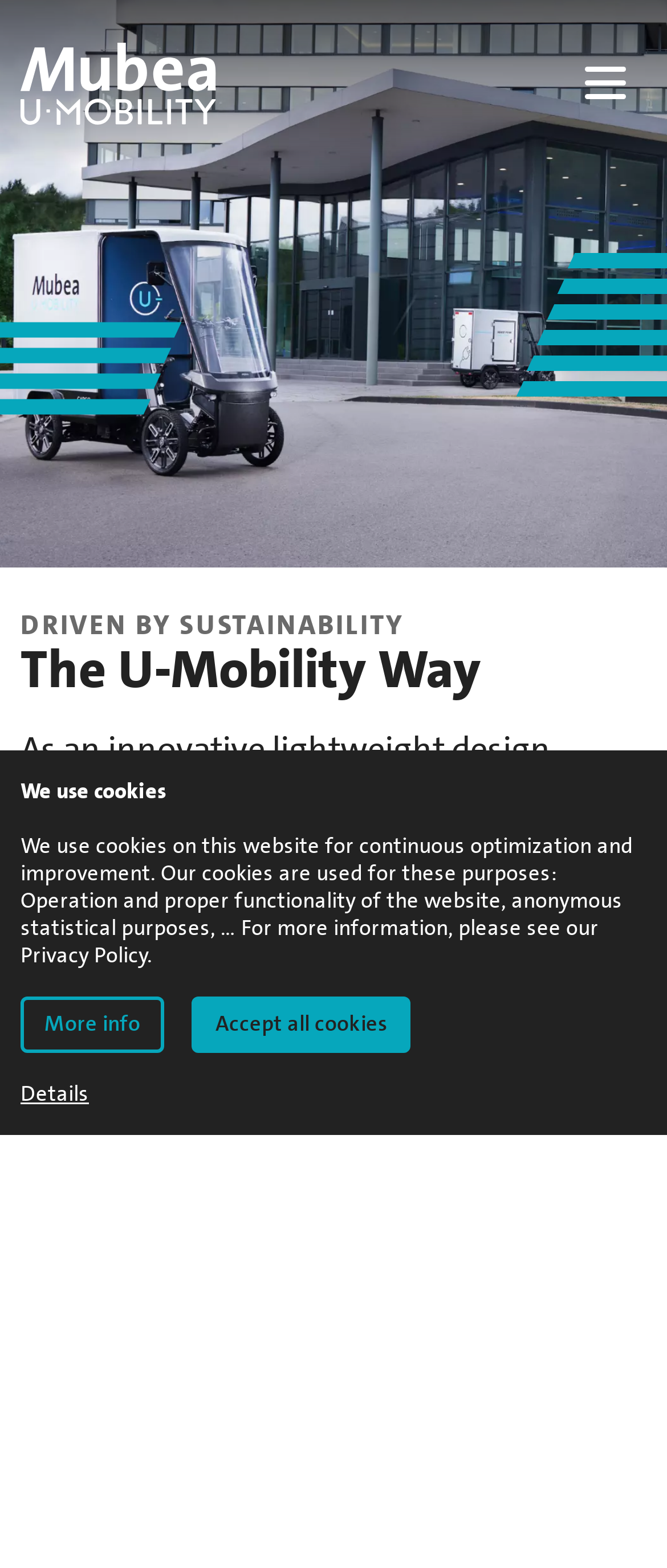Determine the webpage's heading and output its text content.

The U-Mobility Way